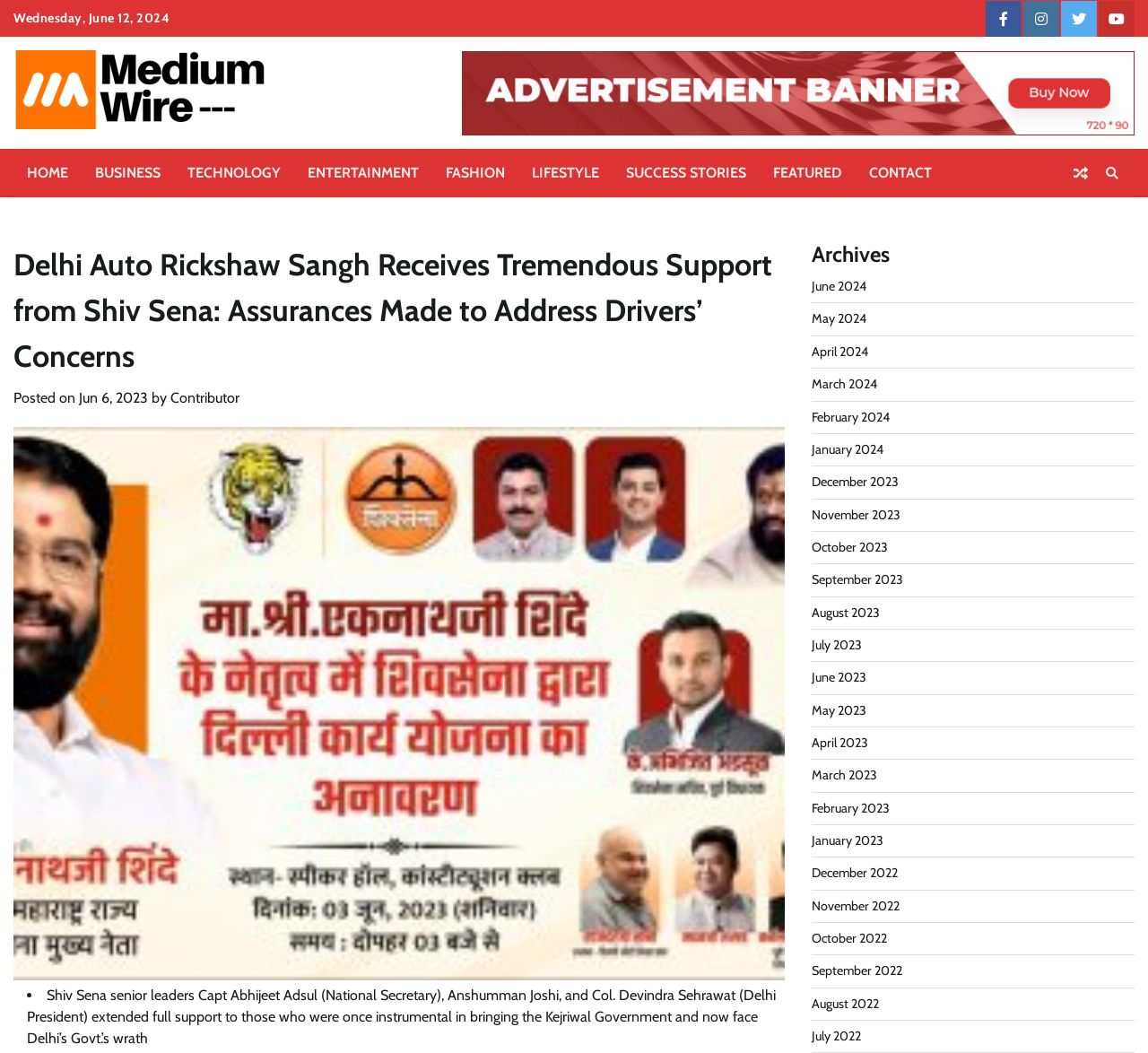Identify the bounding box coordinates of the clickable section necessary to follow the following instruction: "Read the news article". The coordinates should be presented as four float numbers from 0 to 1, i.e., [left, top, right, bottom].

[0.012, 0.23, 0.684, 0.36]